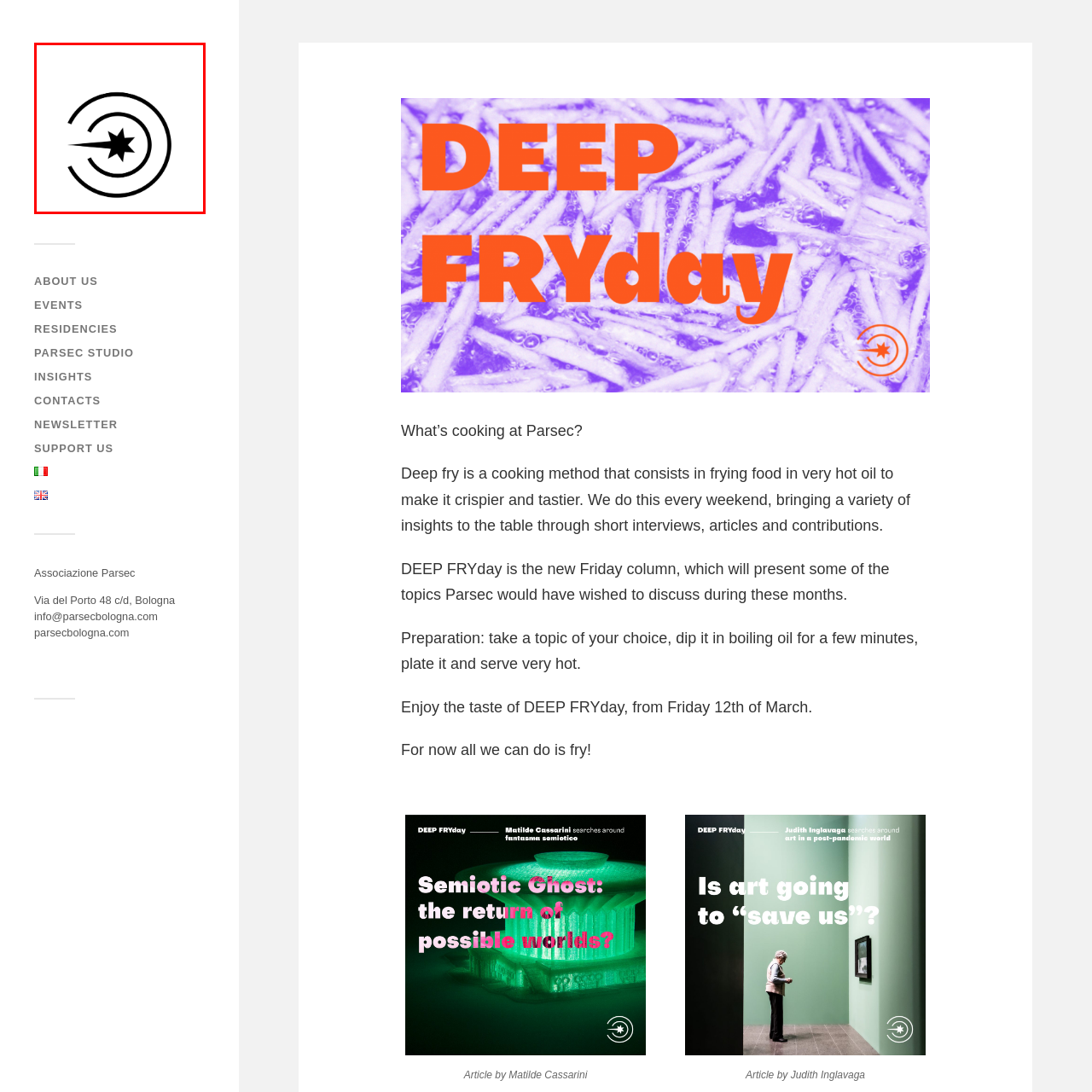Thoroughly describe the scene captured inside the red-bordered image.

This image features a stylized logo or icon depicting swirling circular shapes with an angular design element at the center, which resembles a star or a burst. The design conveys a sense of motion and dynamism, possibly symbolizing energy, transformation, or creativity. It appears to be associated with the context of “deep frying,” potentially utilized by Parsec Bologna, a creative collective known for its engagement in artistic and cultural discussions. The design’s simplicity and bold lines suggest a modern aesthetic, aligning with contemporary visual communication trends in the art and culinary fields.